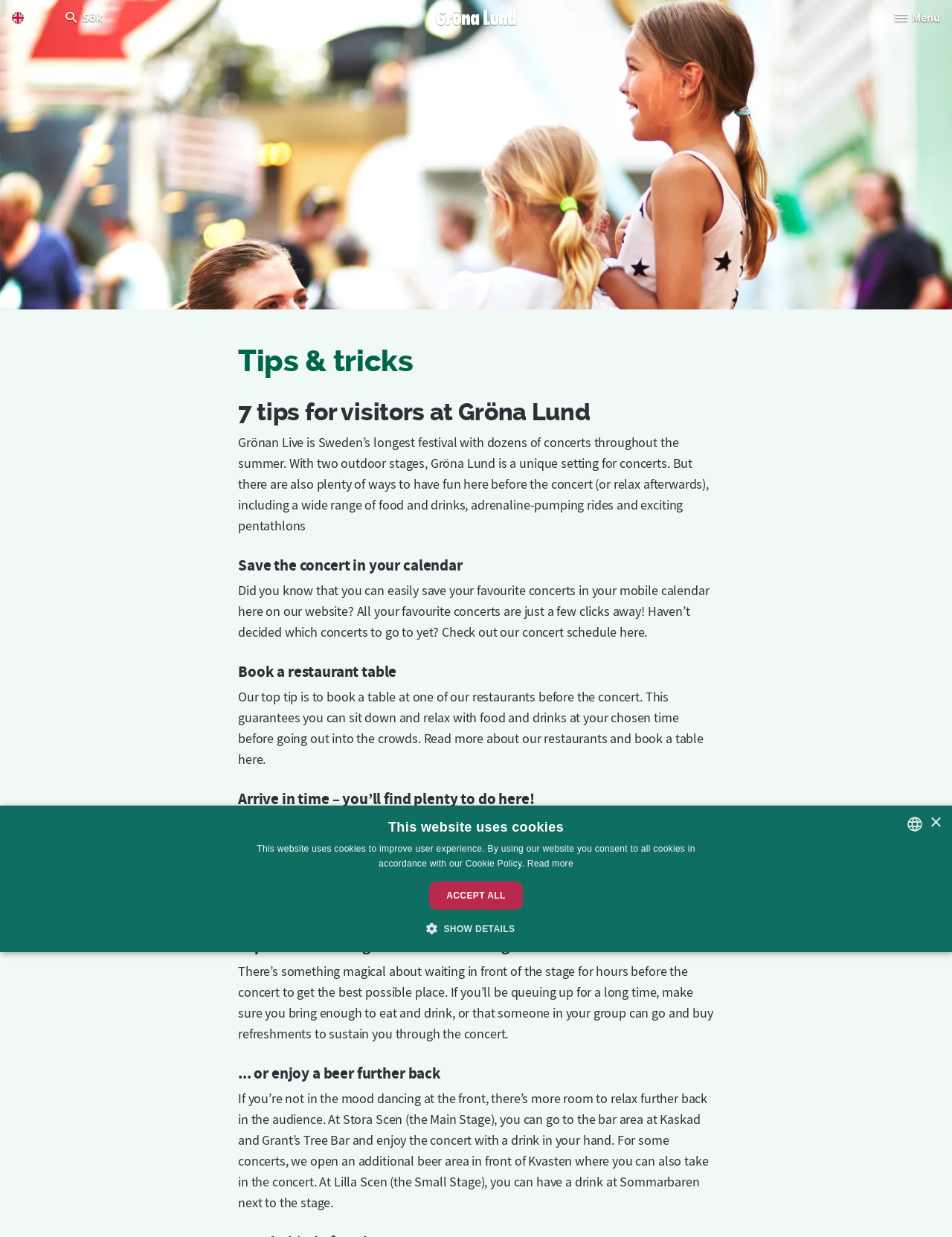Identify the bounding box for the UI element described as: "Show details Hide details". The coordinates should be four float numbers between 0 and 1, i.e., [left, top, right, bottom].

[0.459, 0.744, 0.541, 0.755]